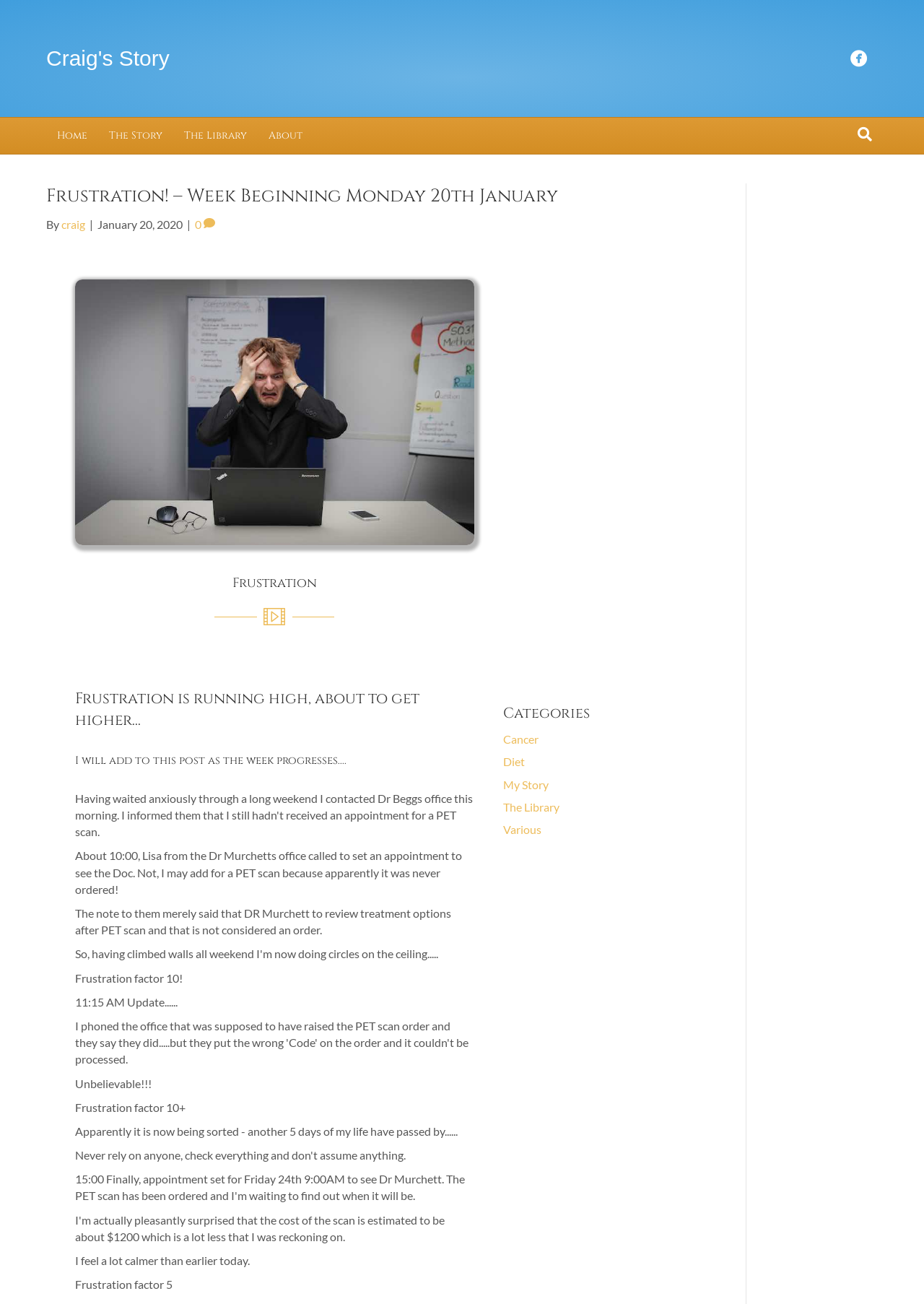Please specify the bounding box coordinates in the format (top-left x, top-left y, bottom-right x, bottom-right y), with all values as floating point numbers between 0 and 1. Identify the bounding box of the UI element described by: Cancer

[0.544, 0.562, 0.582, 0.572]